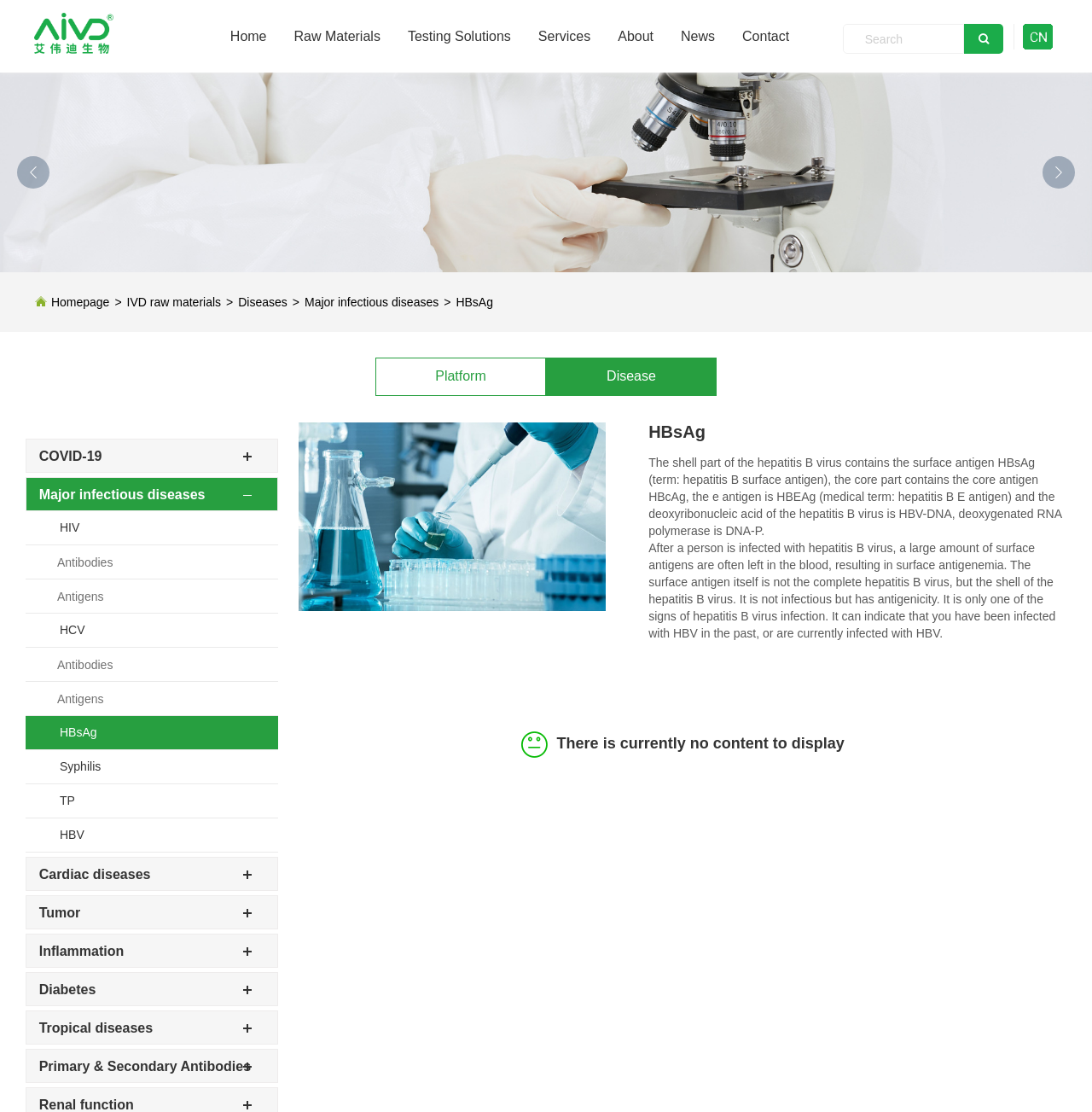Is there a search function on the webpage?
Provide a detailed answer to the question using information from the image.

A search function can be found at the top right corner of the webpage, which is a textbox with a placeholder of 'Search' and a bounding box of [0.772, 0.022, 0.883, 0.049]. This suggests that users can search for specific content on the webpage.